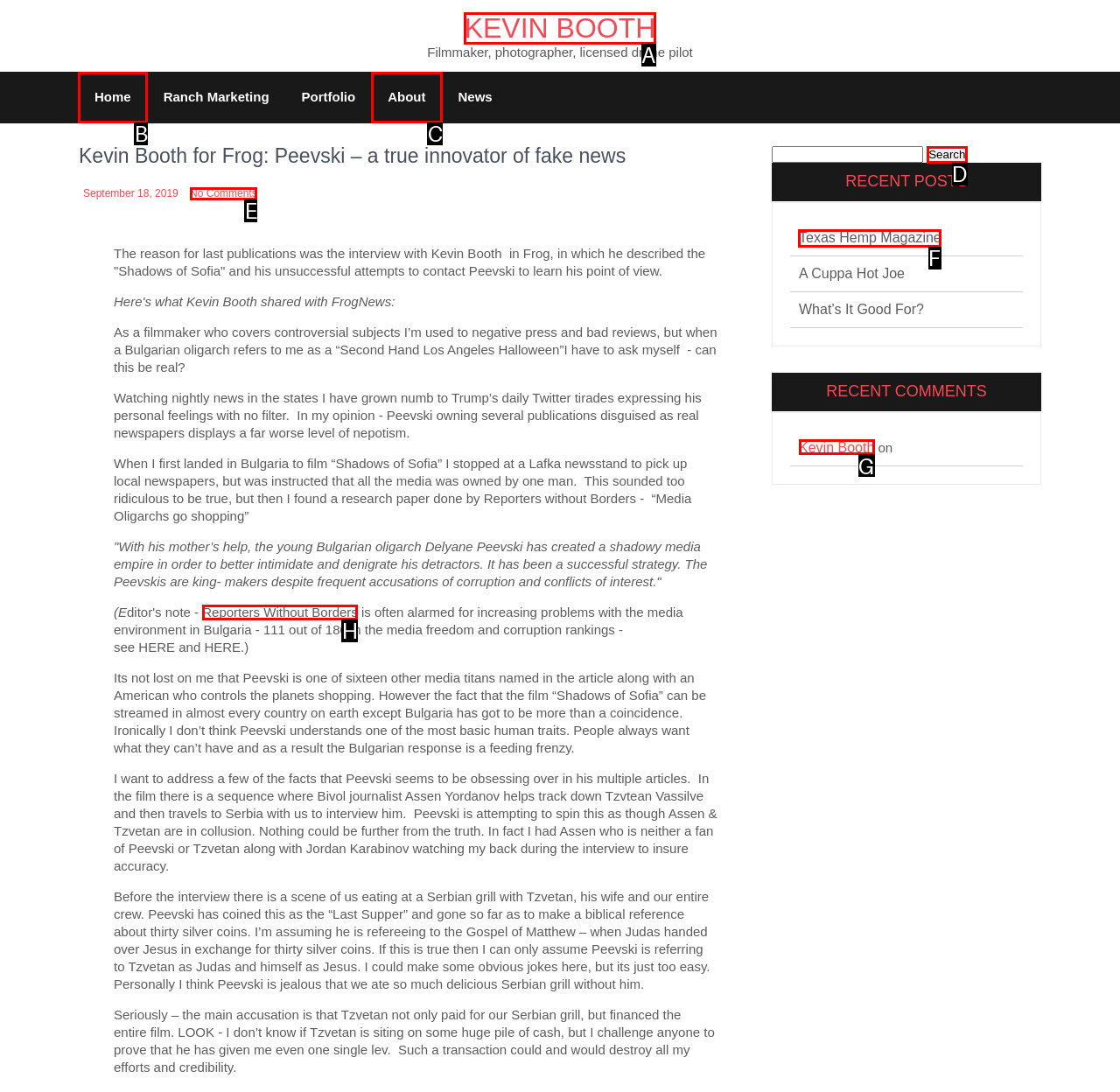Identify the letter of the UI element I need to click to carry out the following instruction: Read the 'Texas Hemp Magazine' post

F